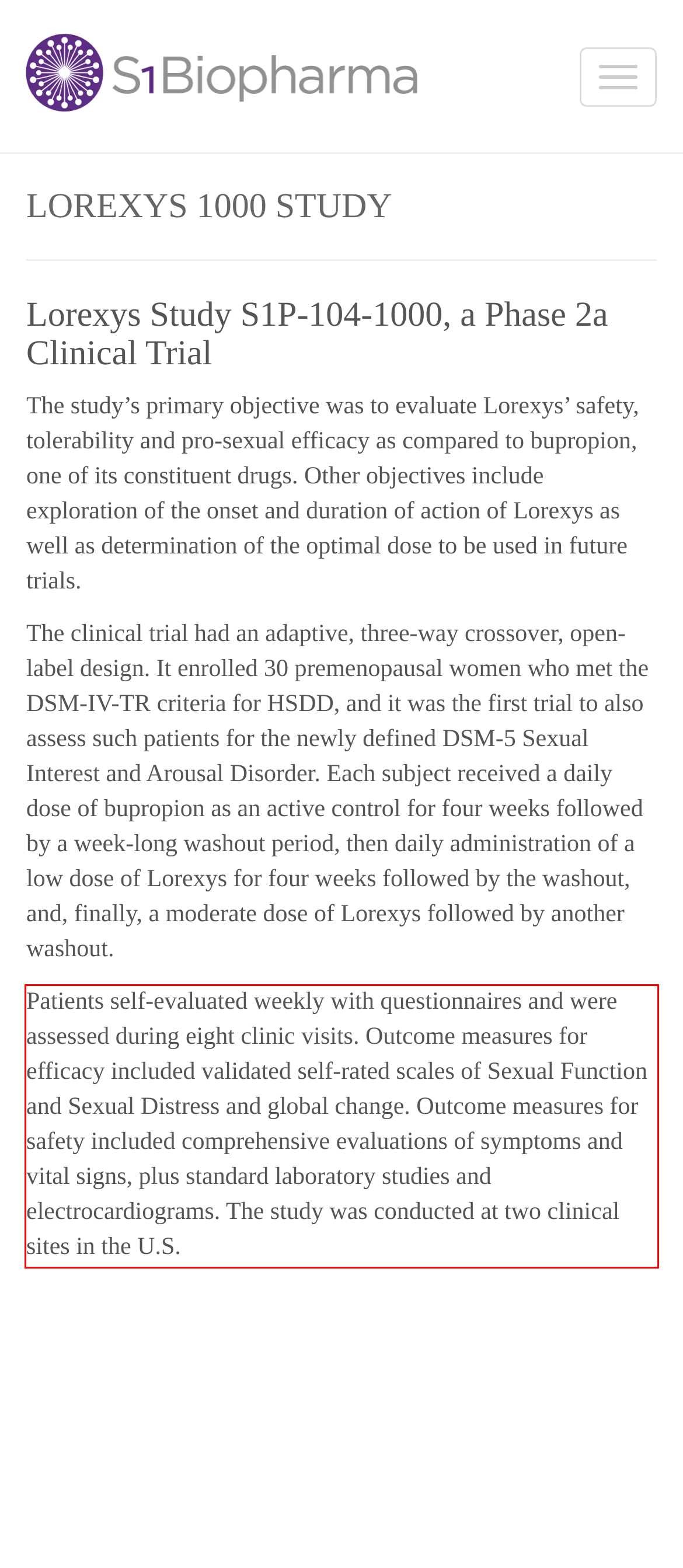Please take the screenshot of the webpage, find the red bounding box, and generate the text content that is within this red bounding box.

Patients self-evaluated weekly with questionnaires and were assessed during eight clinic visits. Outcome measures for efficacy included validated self-rated scales of Sexual Function and Sexual Distress and global change. Outcome measures for safety included comprehensive evaluations of symptoms and vital signs, plus standard laboratory studies and electrocardiograms. The study was conducted at two clinical sites in the U.S.